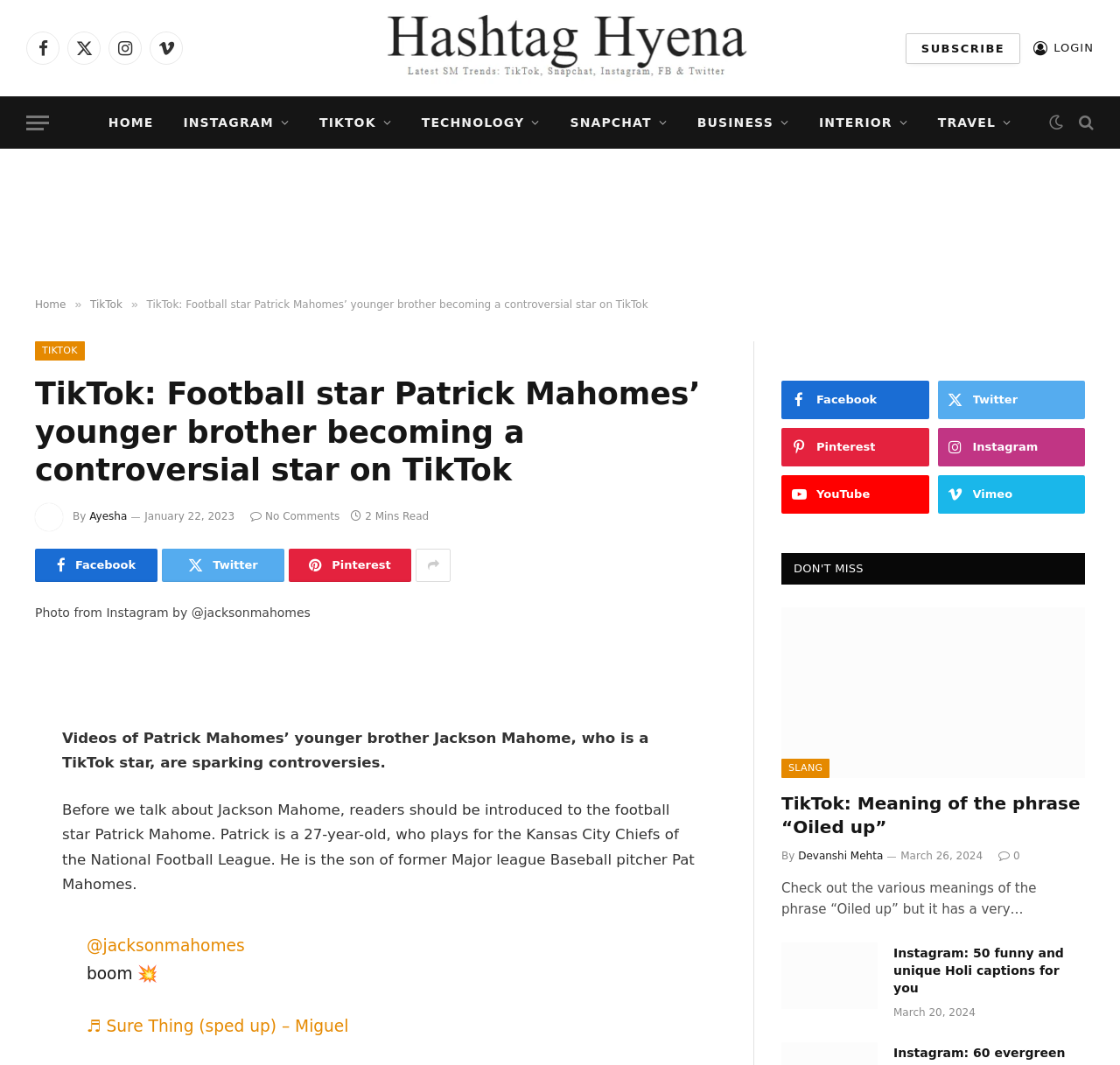Find the bounding box coordinates of the UI element according to this description: "No Comments".

[0.223, 0.479, 0.303, 0.491]